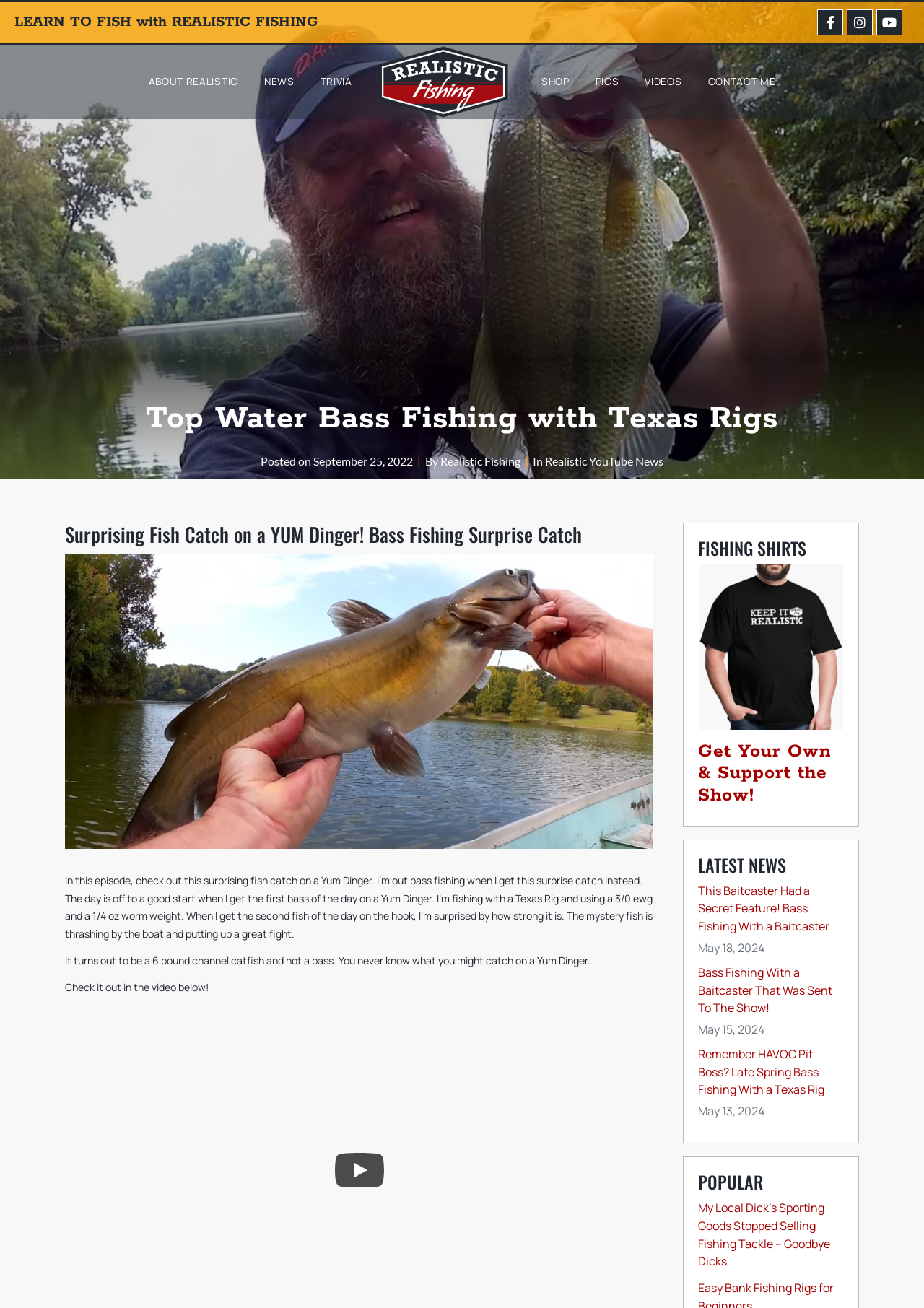Determine the primary headline of the webpage.

Top Water Bass Fishing with Texas Rigs